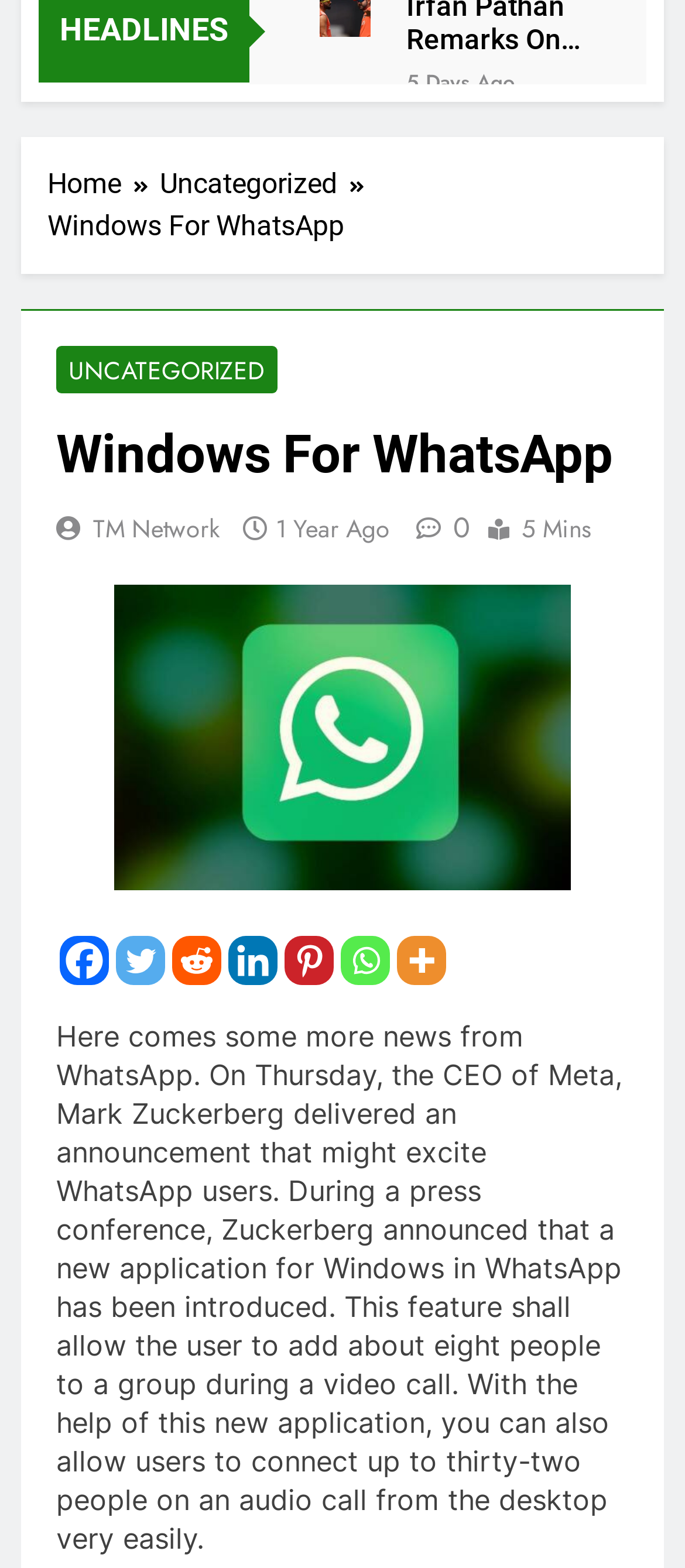Calculate the bounding box coordinates for the UI element based on the following description: "1 week ago1 week ago". Ensure the coordinates are four float numbers between 0 and 1, i.e., [left, top, right, bottom].

[0.607, 0.336, 0.774, 0.357]